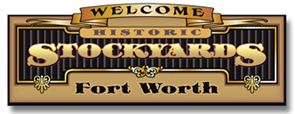Compose a detailed narrative for the image.

The image displays a decorative sign welcoming visitors to the "Historic Stockyards" in Fort Worth. The design features a combination of bold and ornate typography, with the word "WELCOME" prominently presented at the top in an elegant, capitalized font. Below it, "HISTORIC STOCKYARDS" stands out in large, stylized lettering, emphasizing the historical significance of the location. The color scheme includes rich golds and bold blacks, contributing to a vintage Western aesthetic that reflects the heritage of the area. At the bottom, "Fort Worth" is elegantly scripted, adding to the sign's rustic charm and inviting appeal.